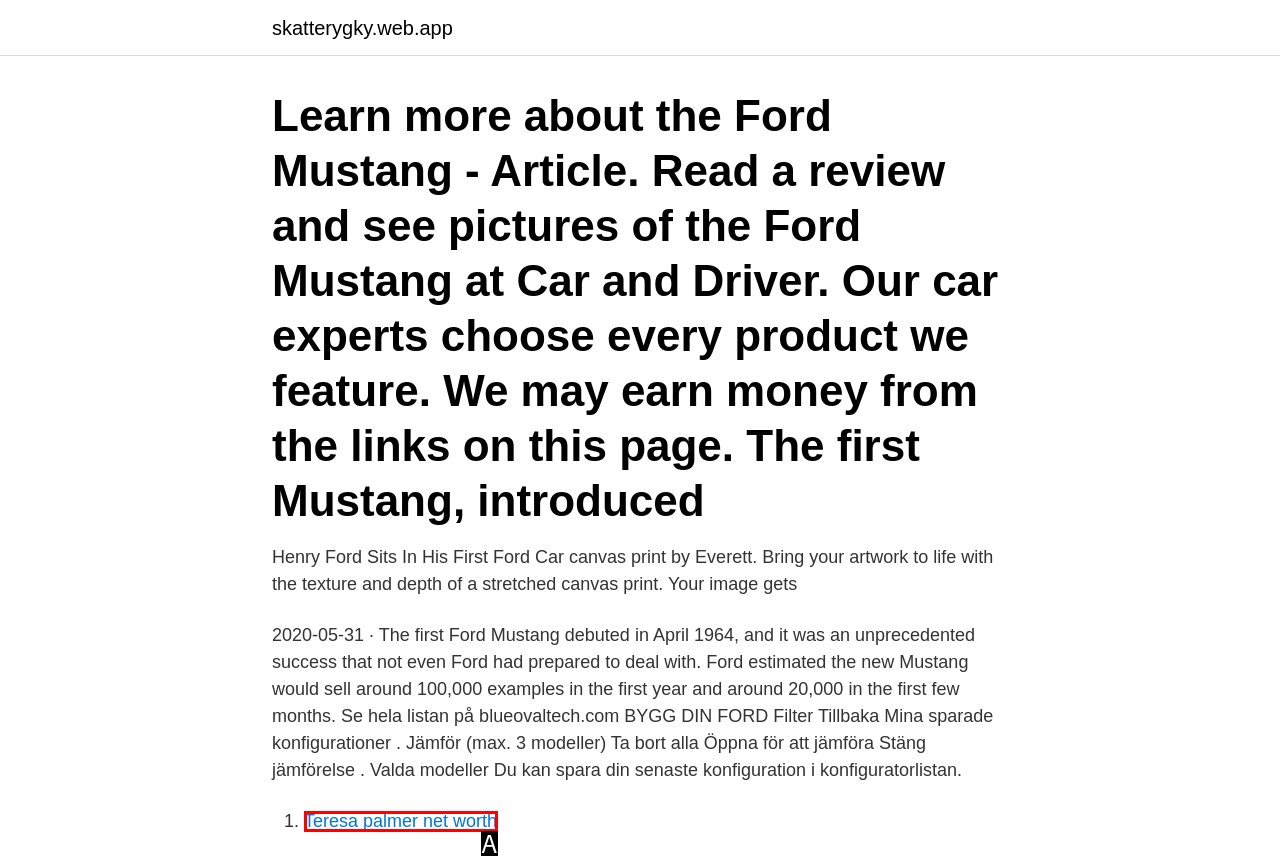Based on the description: Teresa palmer net worth, identify the matching lettered UI element.
Answer by indicating the letter from the choices.

A